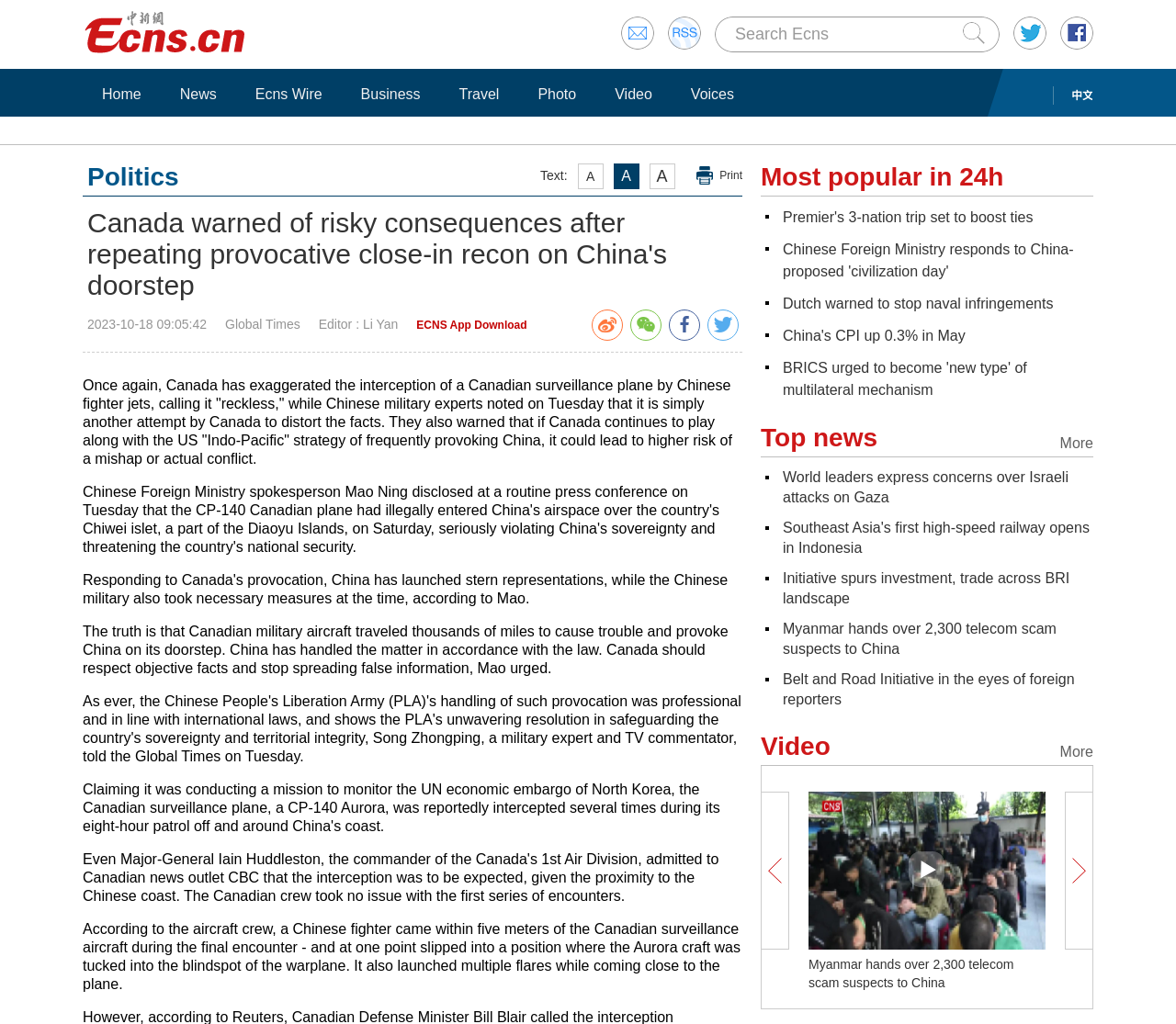Identify the bounding box coordinates of the clickable region necessary to fulfill the following instruction: "Click Home". The bounding box coordinates should be four float numbers between 0 and 1, i.e., [left, top, right, bottom].

[0.078, 0.083, 0.129, 0.101]